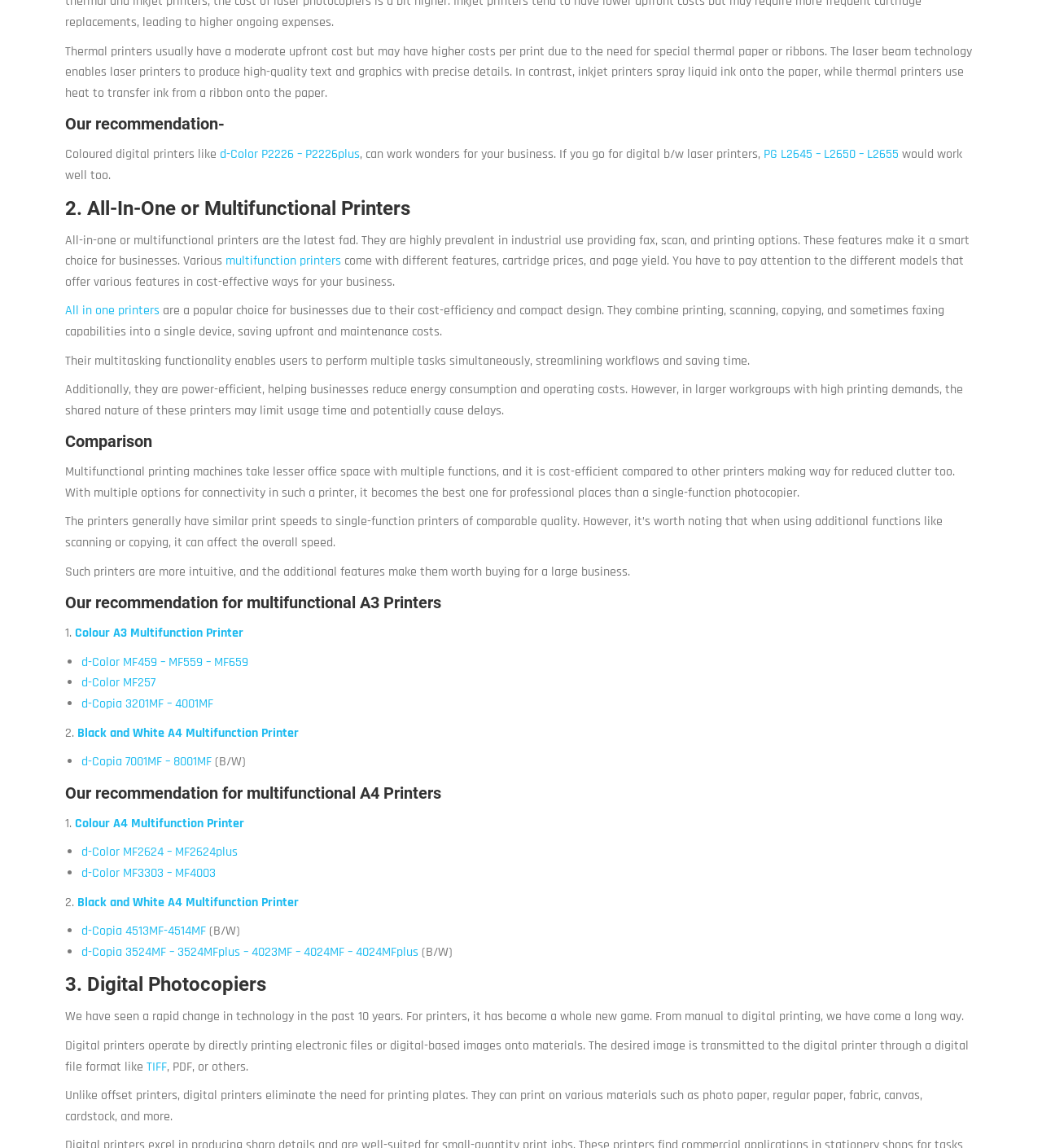Find the bounding box coordinates of the element to click in order to complete this instruction: "Click on 'multifunction printers'". The bounding box coordinates must be four float numbers between 0 and 1, denoted as [left, top, right, bottom].

[0.216, 0.22, 0.327, 0.235]